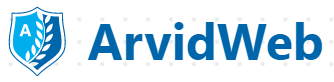What is the font style of the text 'ArvidWeb' in the logo?
Based on the screenshot, answer the question with a single word or phrase.

Bold blue